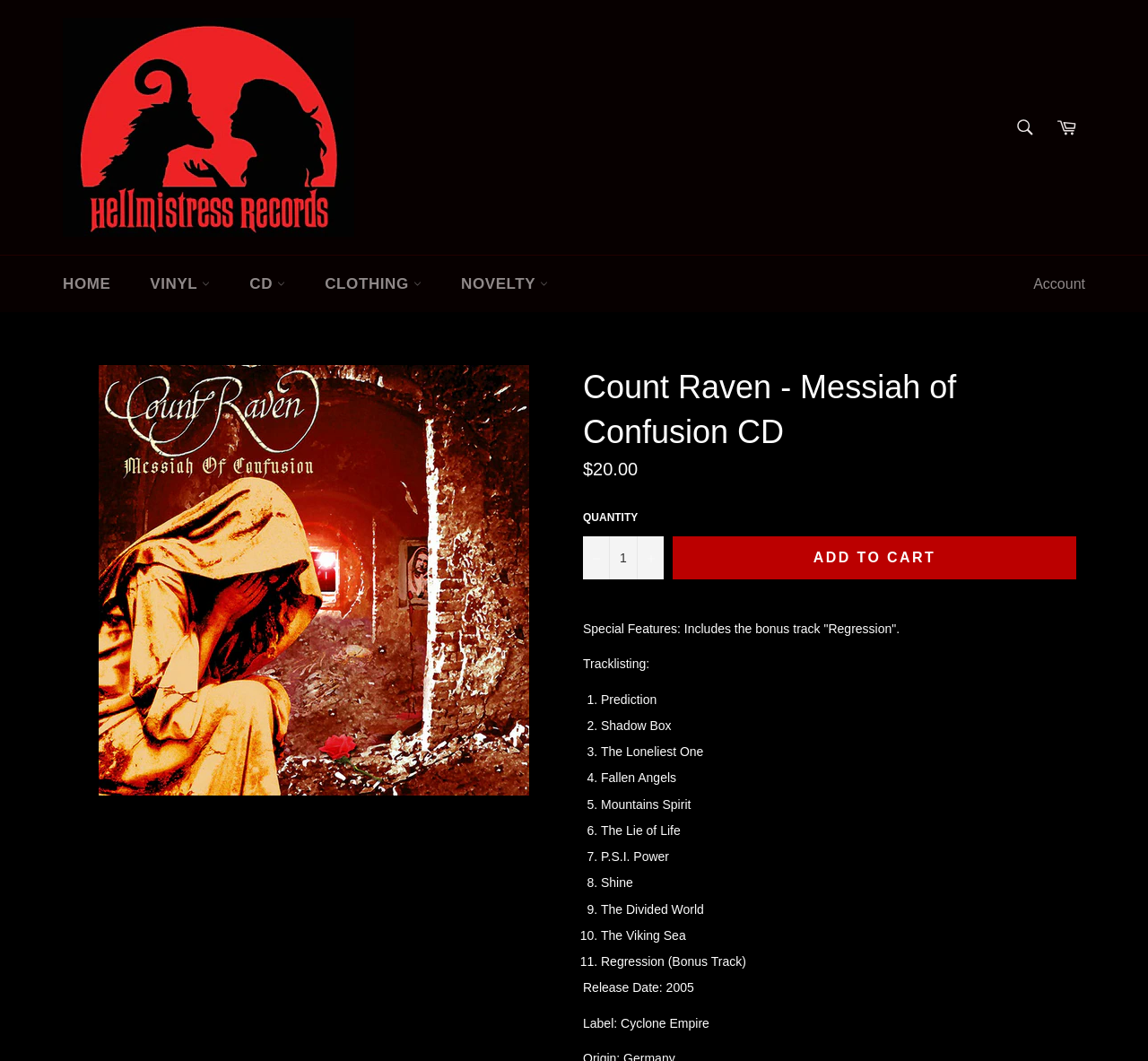What is the original price of the CD?
Please describe in detail the information shown in the image to answer the question.

I found the answer by looking at the regular price element on the webpage, which says '$20.00'. This is the original price of the CD before any discounts.